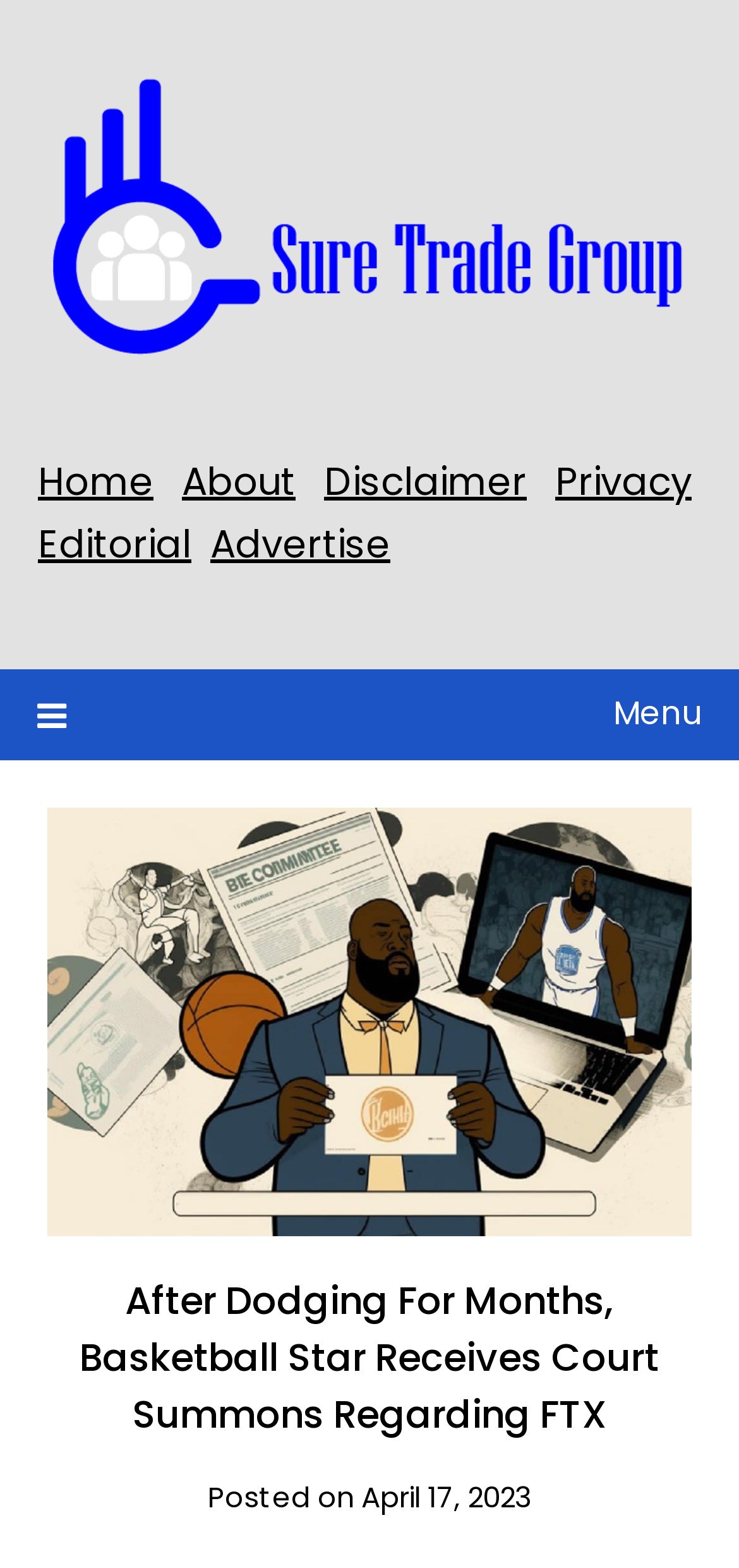Determine the bounding box coordinates of the section to be clicked to follow the instruction: "click the Editorial link". The coordinates should be given as four float numbers between 0 and 1, formatted as [left, top, right, bottom].

[0.051, 0.33, 0.259, 0.364]